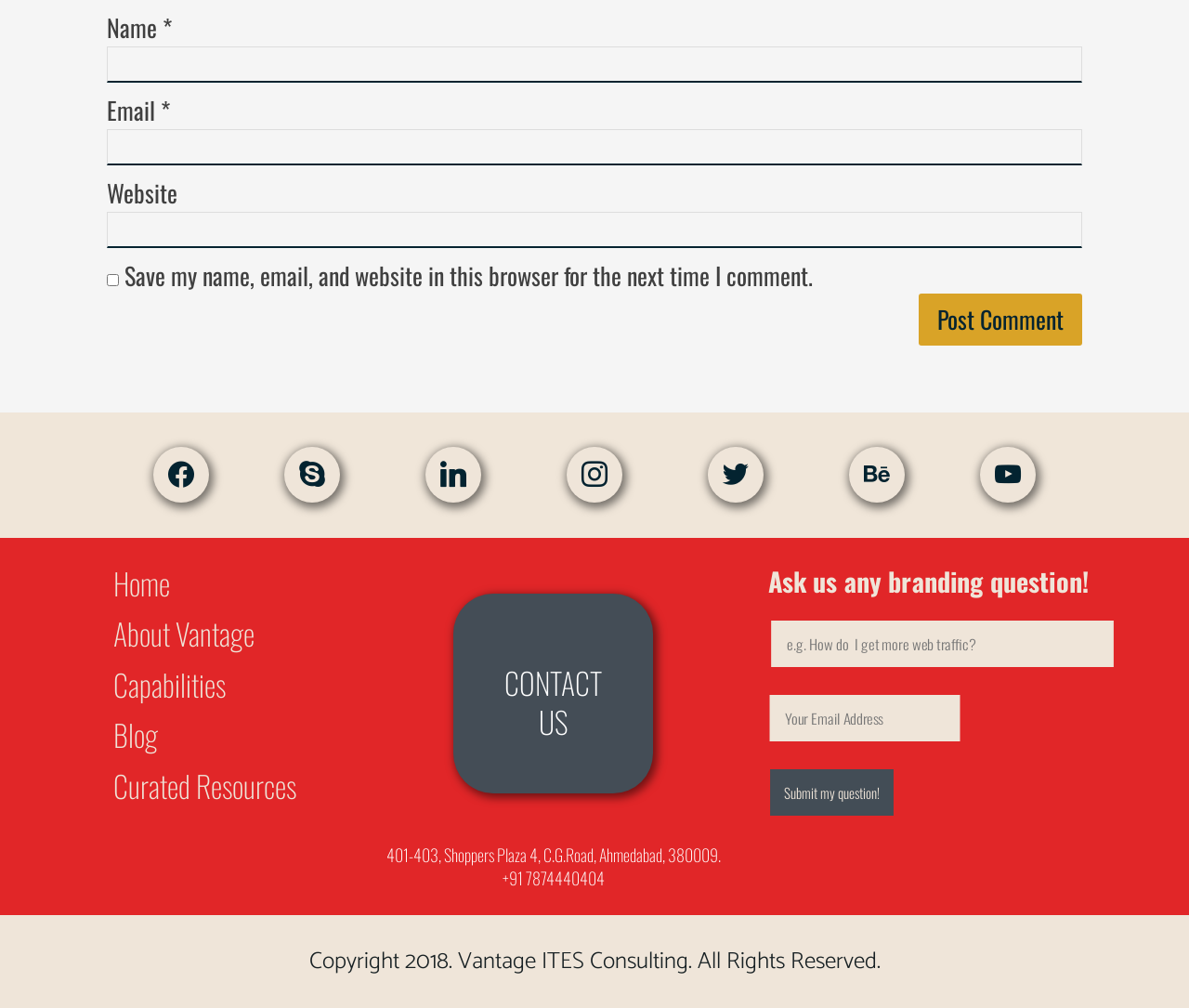Please specify the bounding box coordinates of the clickable region necessary for completing the following instruction: "Submit your question". The coordinates must consist of four float numbers between 0 and 1, i.e., [left, top, right, bottom].

[0.648, 0.763, 0.752, 0.809]